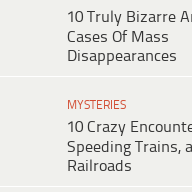Describe the scene depicted in the image with great detail.

The image features a section of a webpage dedicated to intriguing articles about mysterious events and phenomena. The highlighted text reads "10 Truly Bizarre Cases Of Mass Disappearances," suggesting content that explores unusual and unsettling occurrences where groups of people have inexplicably vanished. Below it, the label "MYSTERIES" emphasizes the thematic focus on enigmatic and unexplained incidents. Additionally, another article title, "10 Crazy Encounters with Speeding Trains and Railroads," hints at further captivating stories related to transportation-related mysteries. Together, these elements create an enticing snapshot of a collection aimed at readers fascinated by the strange and unexplained facets of history and the world around us.